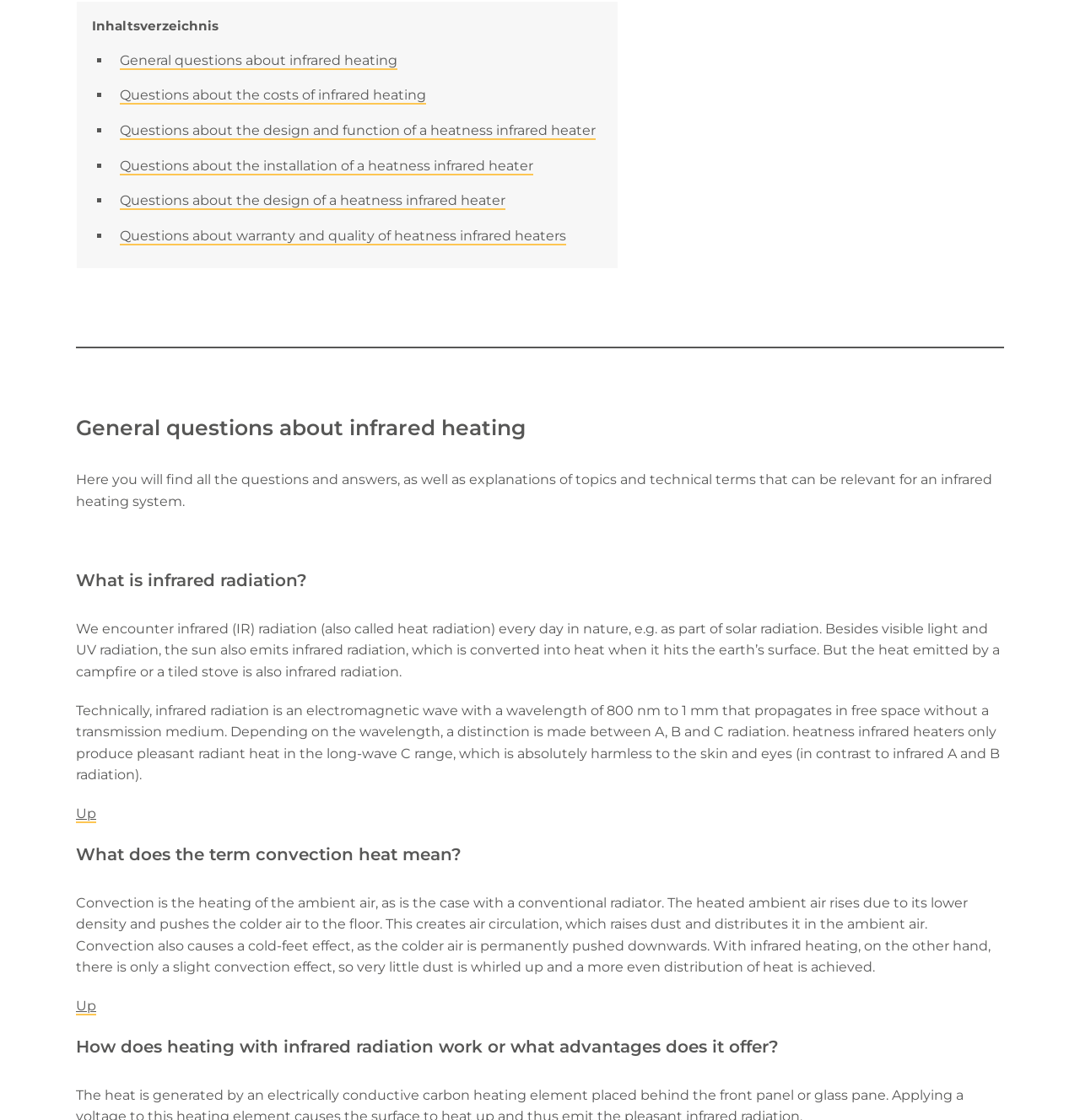Determine the bounding box for the described UI element: "General questions about infrared heating".

[0.111, 0.047, 0.368, 0.062]